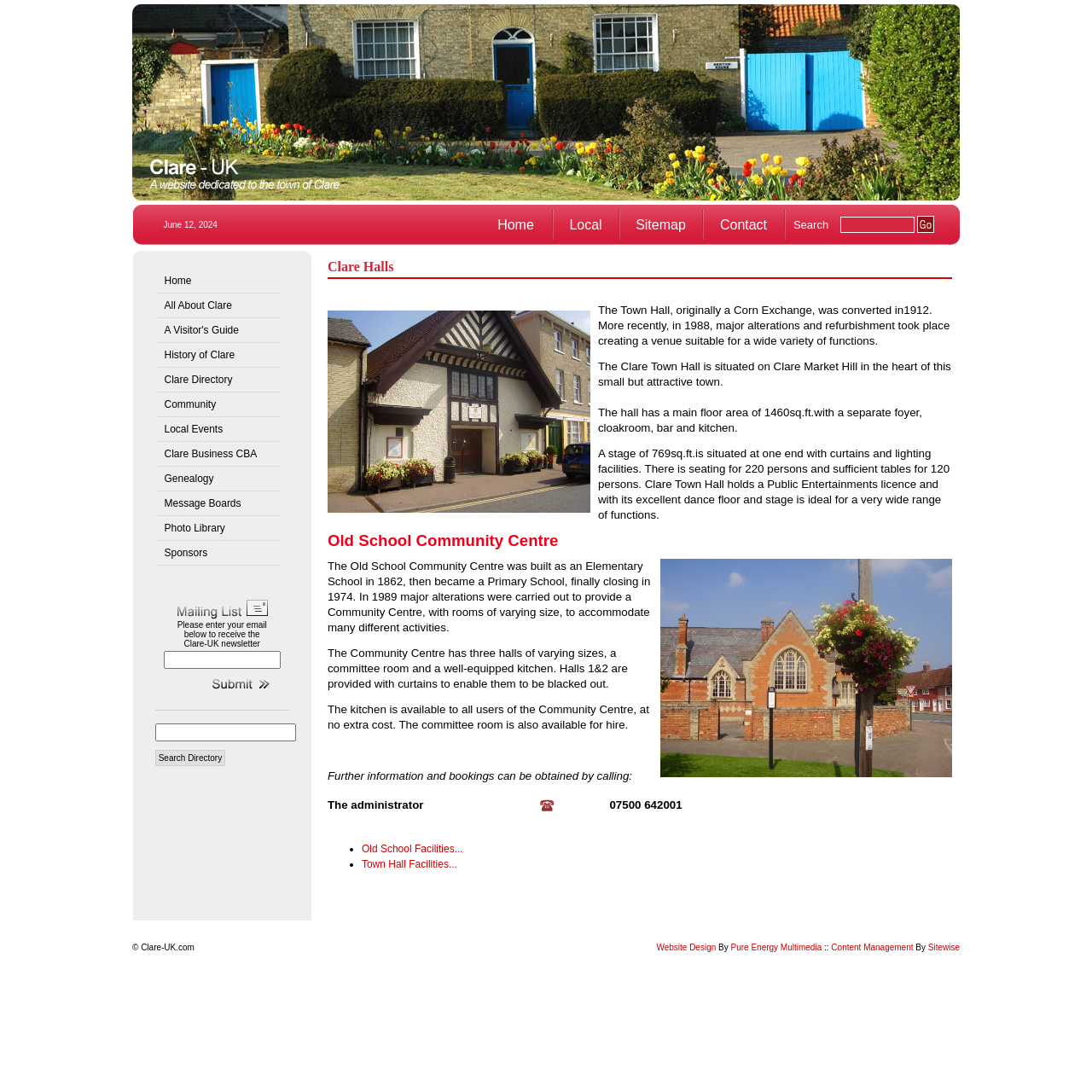Determine the bounding box coordinates for the area you should click to complete the following instruction: "Click the Home link".

[0.443, 0.188, 0.502, 0.224]